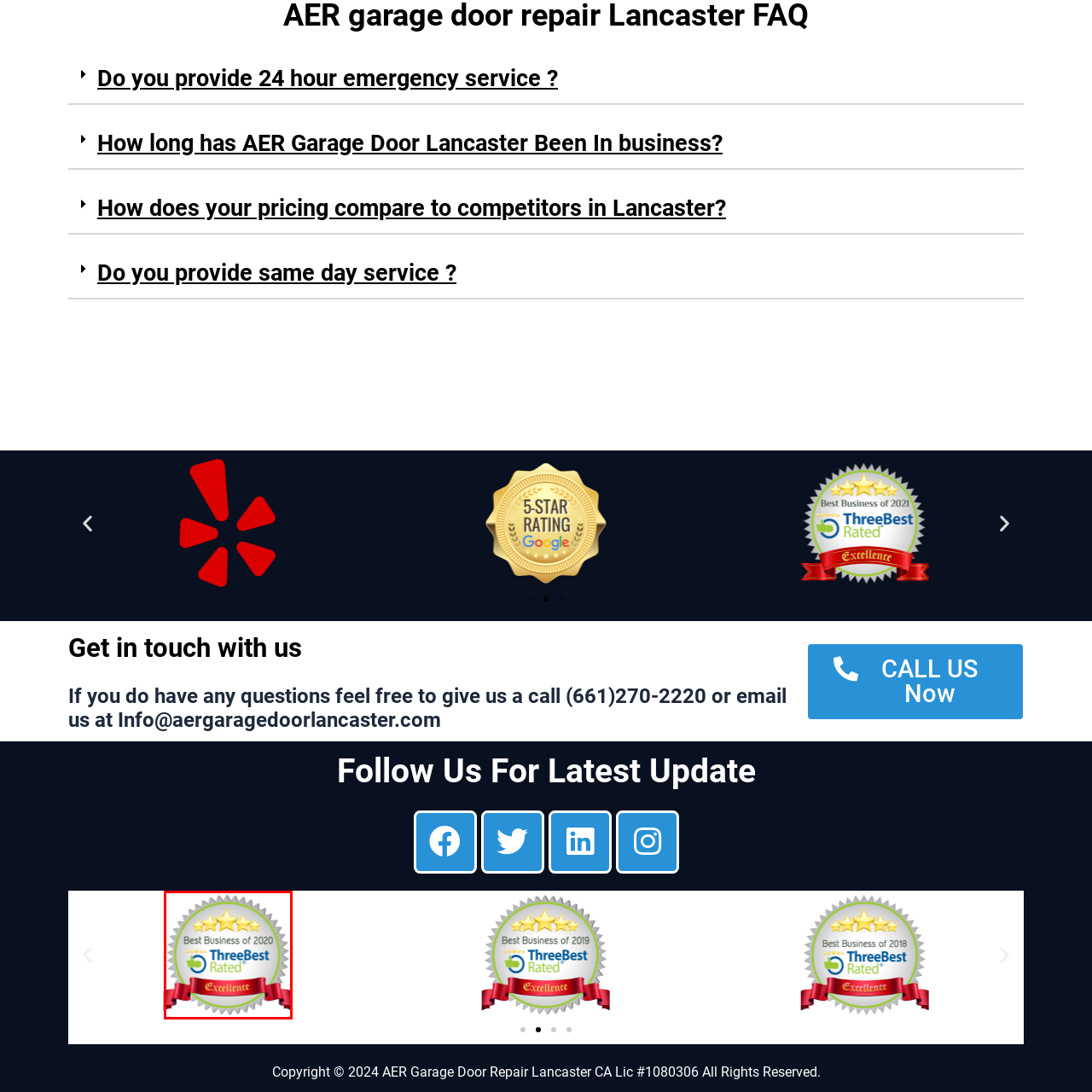Offer a comprehensive description of the image enclosed by the red box.

This image showcases an award badge indicating that a business was recognized as the "Best Business of 2020" by ThreeBestRated. The badge features a circular design surrounded by a silver and green emblem, adorned with five gold stars at the top, symbolizing excellence in service. A prominent red ribbon at the bottom highlights the word "Excellence," reinforcing the recognition. This badge signifies the business's commitment to outstanding performance and customer satisfaction in its field, likely contributing to its reputation and trustworthiness in the community.